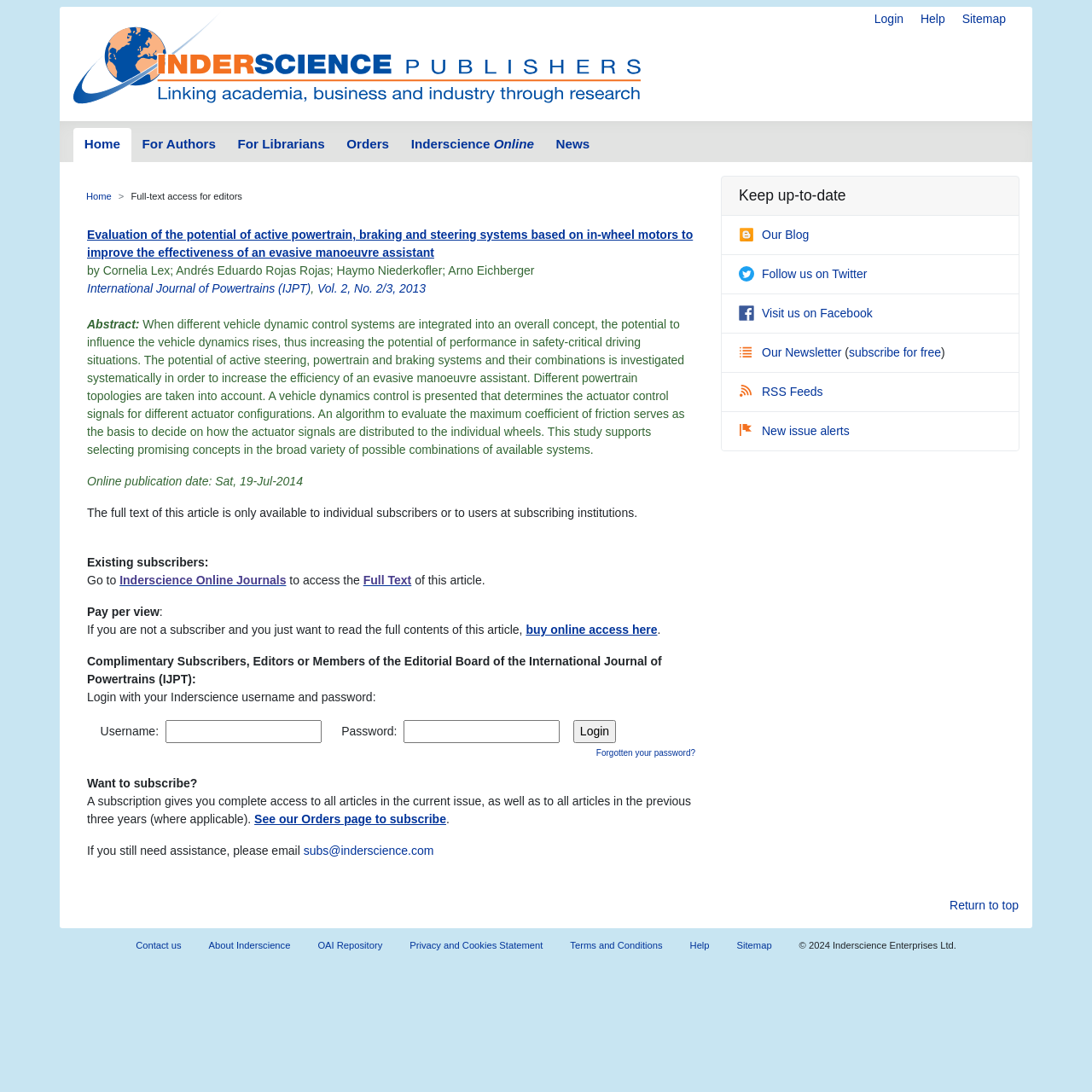Give a short answer using one word or phrase for the question:
What is the name of the journal?

International Journal of Powertrains (IJPT)